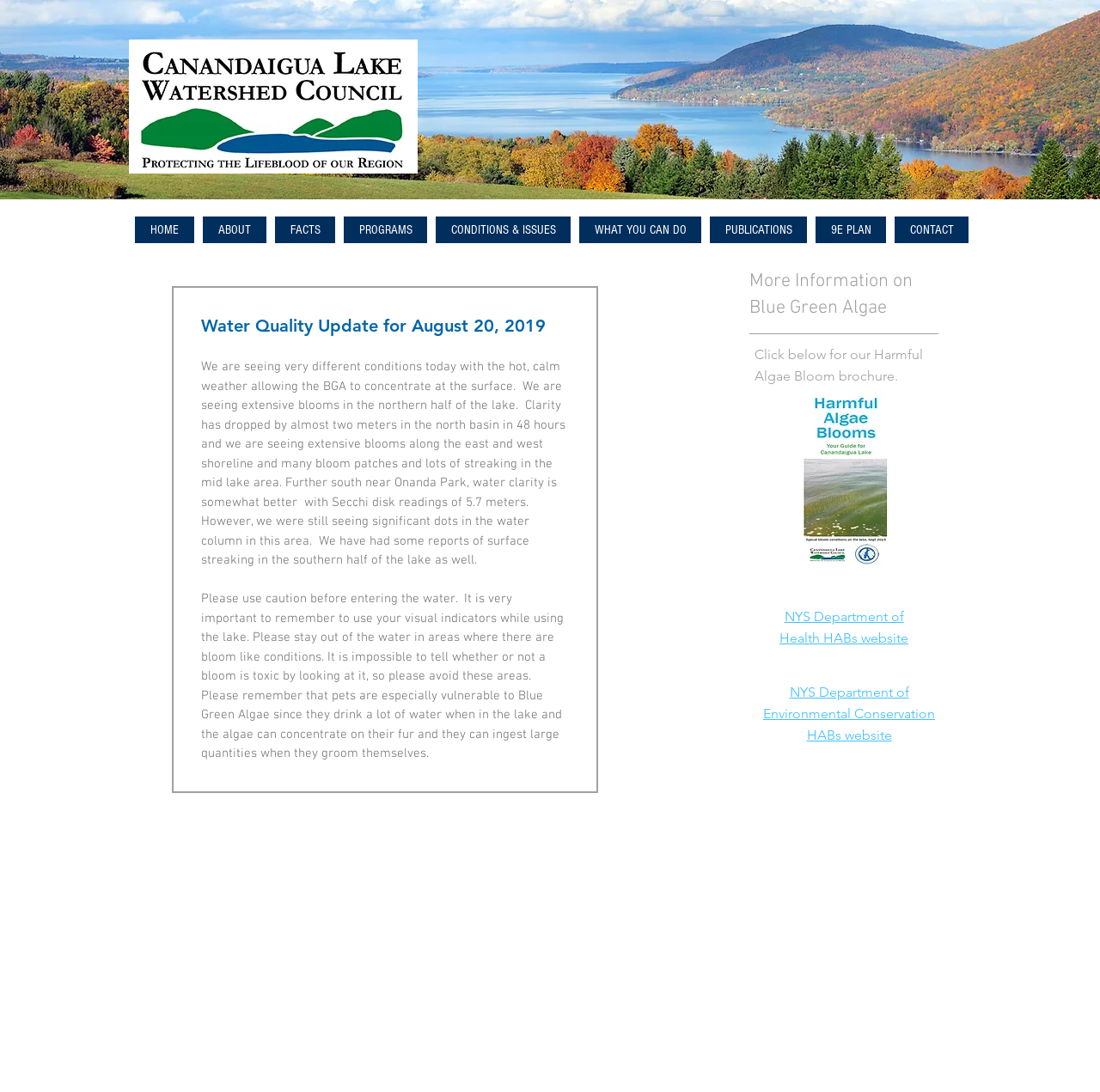What is the water clarity near Onanda Park?
Please give a detailed and elaborate explanation in response to the question.

The water clarity near Onanda Park is somewhat better, with Secchi disk readings of 5.7 meters, although there are still significant dots in the water column in this area.